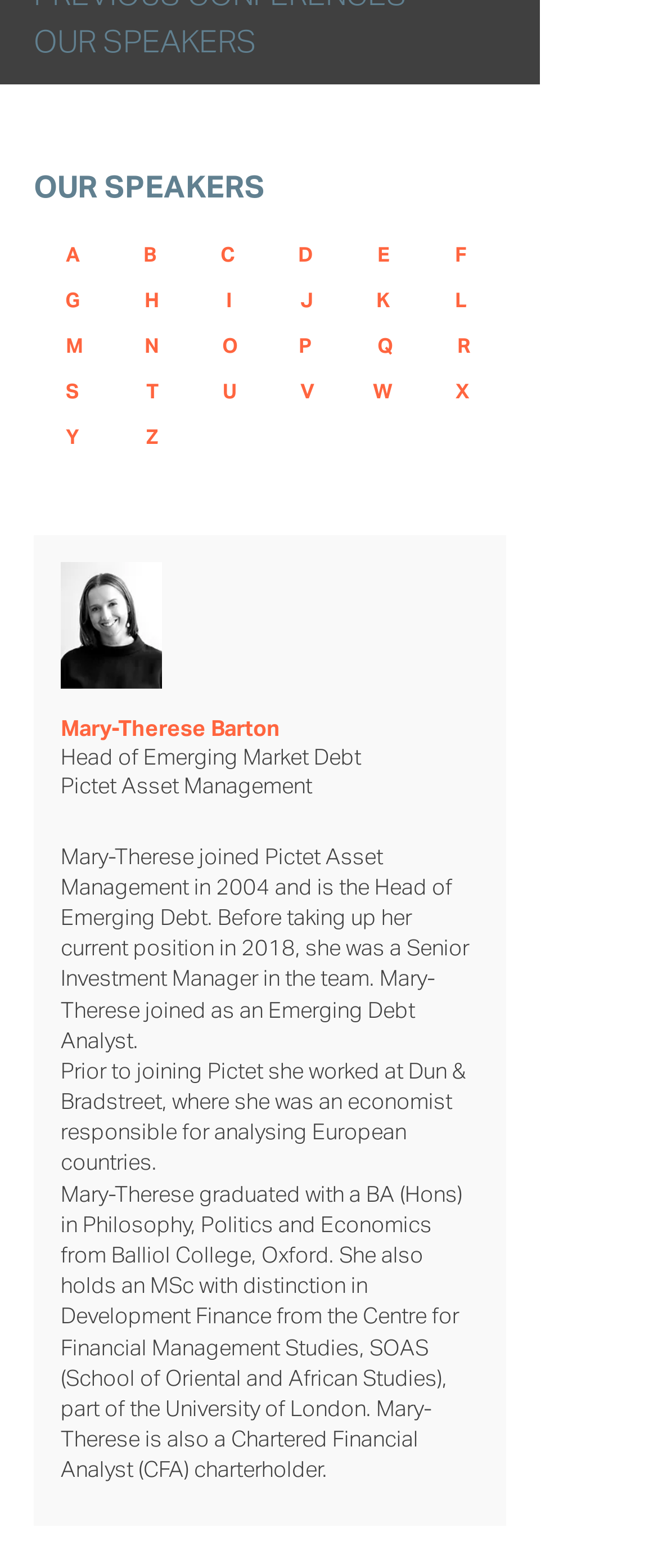Extract the bounding box of the UI element described as: "F".

[0.641, 0.149, 0.759, 0.178]